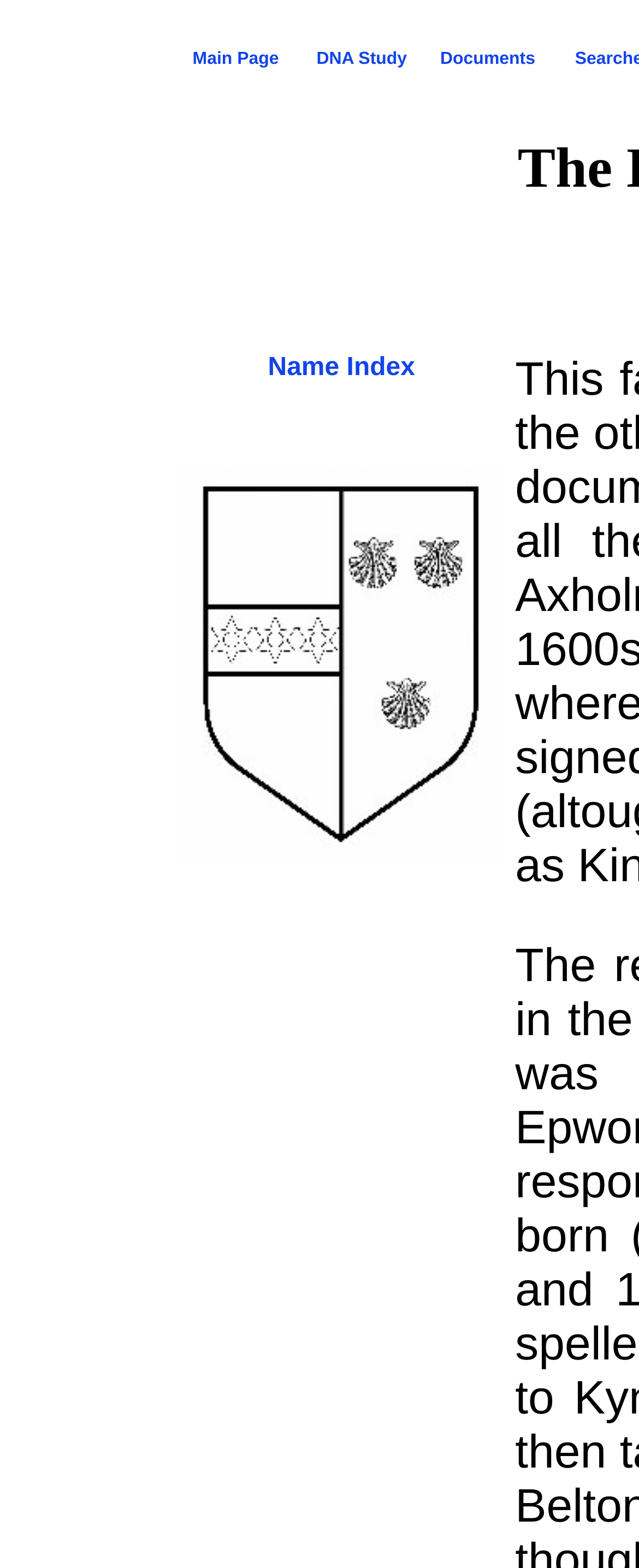Please find and report the primary heading text from the webpage.

The Kynman Family